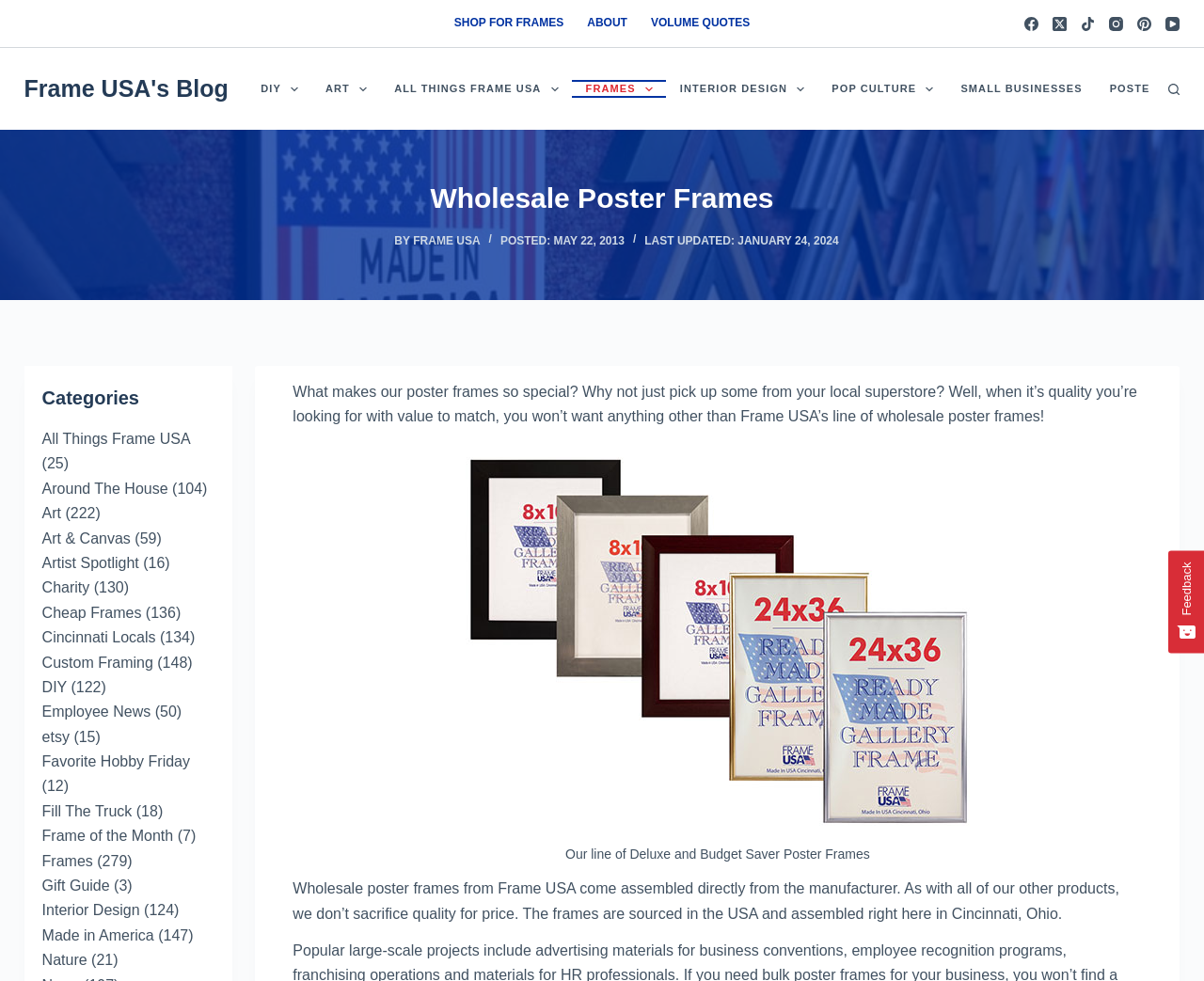Locate the bounding box coordinates of the element you need to click to accomplish the task described by this instruction: "Click on the 'SHOP FOR FRAMES' menu item".

[0.367, 0.0, 0.478, 0.048]